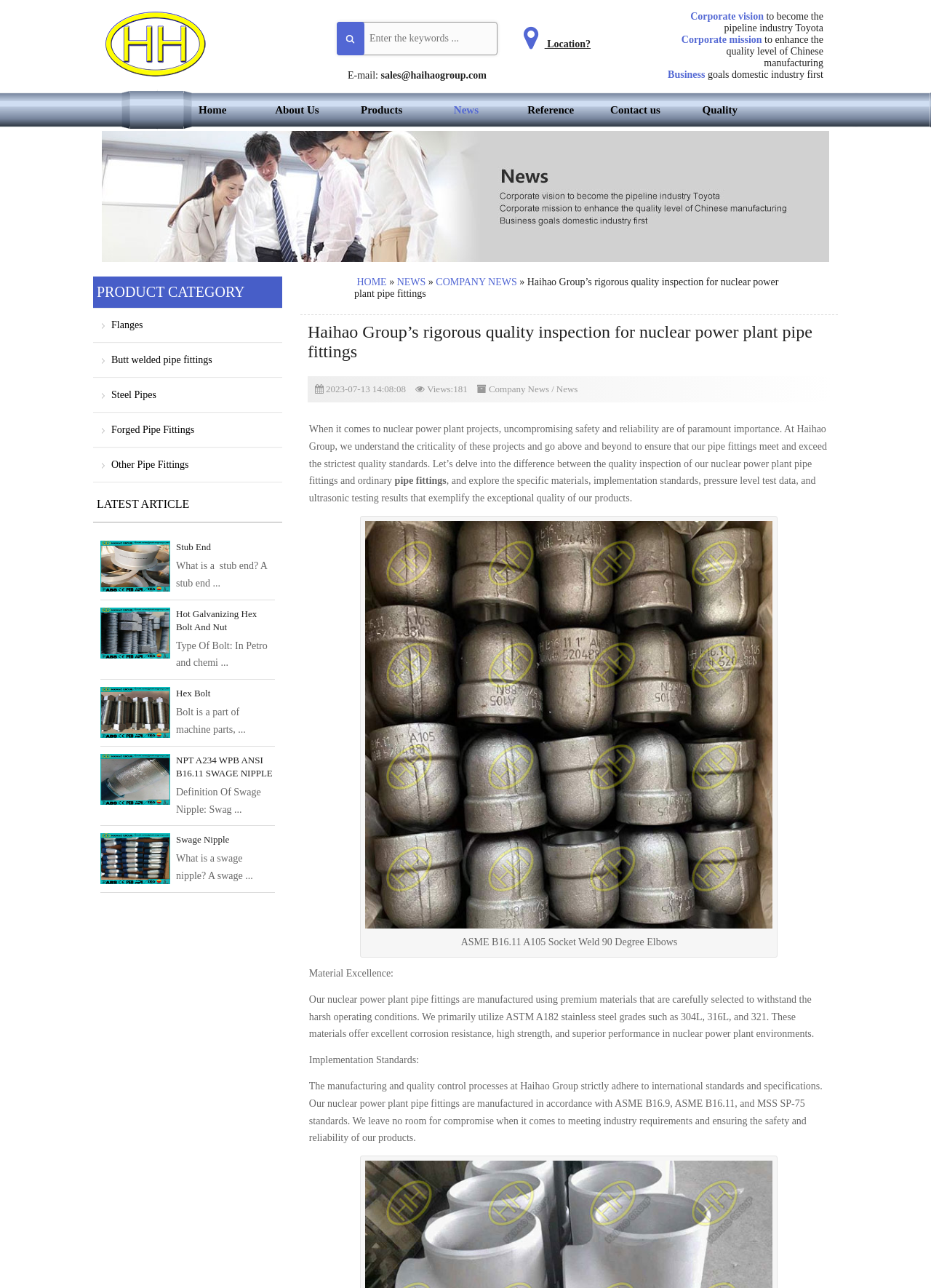Pinpoint the bounding box coordinates of the element you need to click to execute the following instruction: "Check the trending article about Inside Out 2 Reviews". The bounding box should be represented by four float numbers between 0 and 1, in the format [left, top, right, bottom].

None